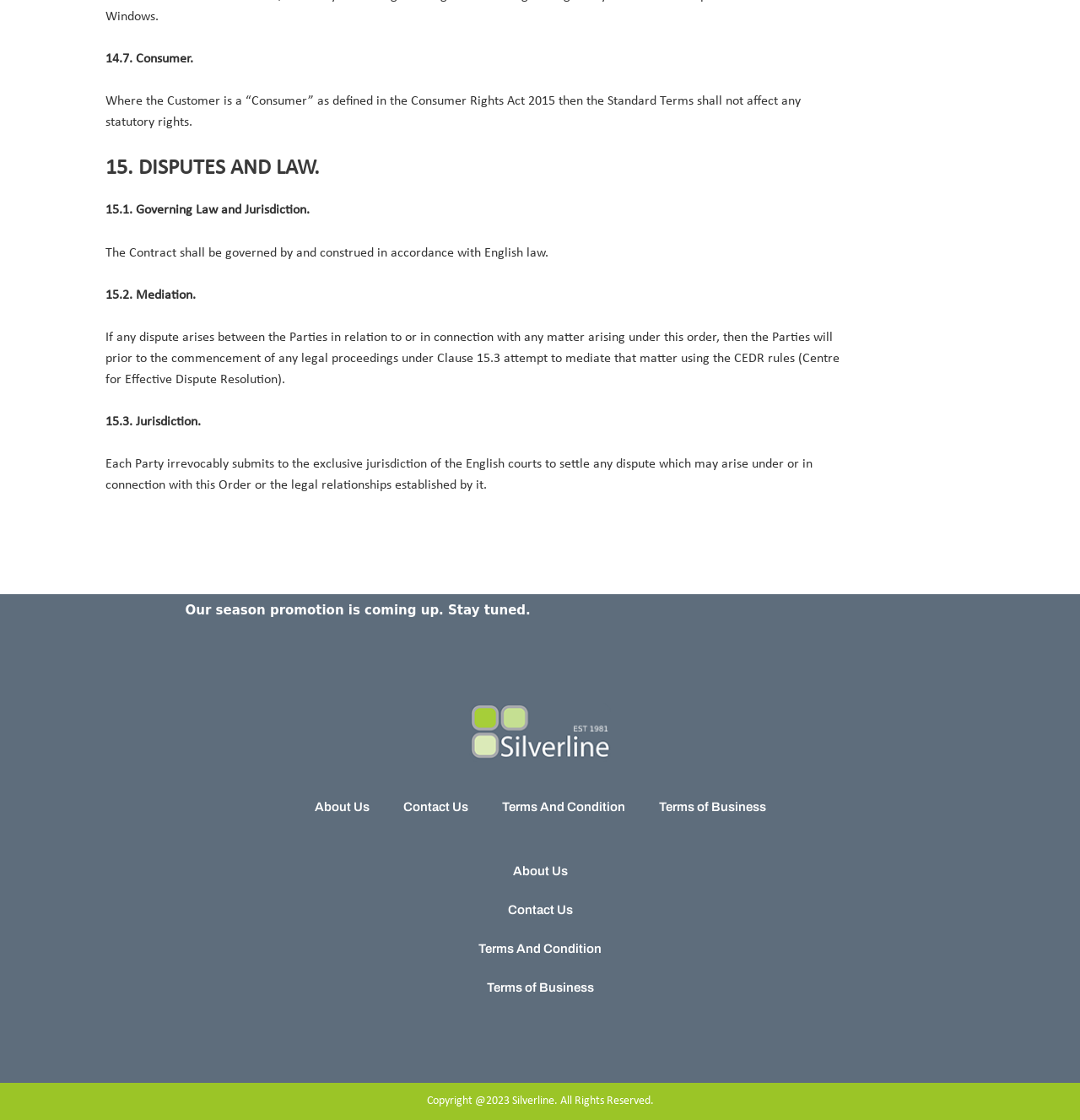How many links are there in the footer?
Based on the image, answer the question with as much detail as possible.

There are two sets of links in the footer, each containing four links: 'About Us', 'Contact Us', 'Terms And Condition', and 'Terms of Business'. Therefore, there are a total of 8 links in the footer.